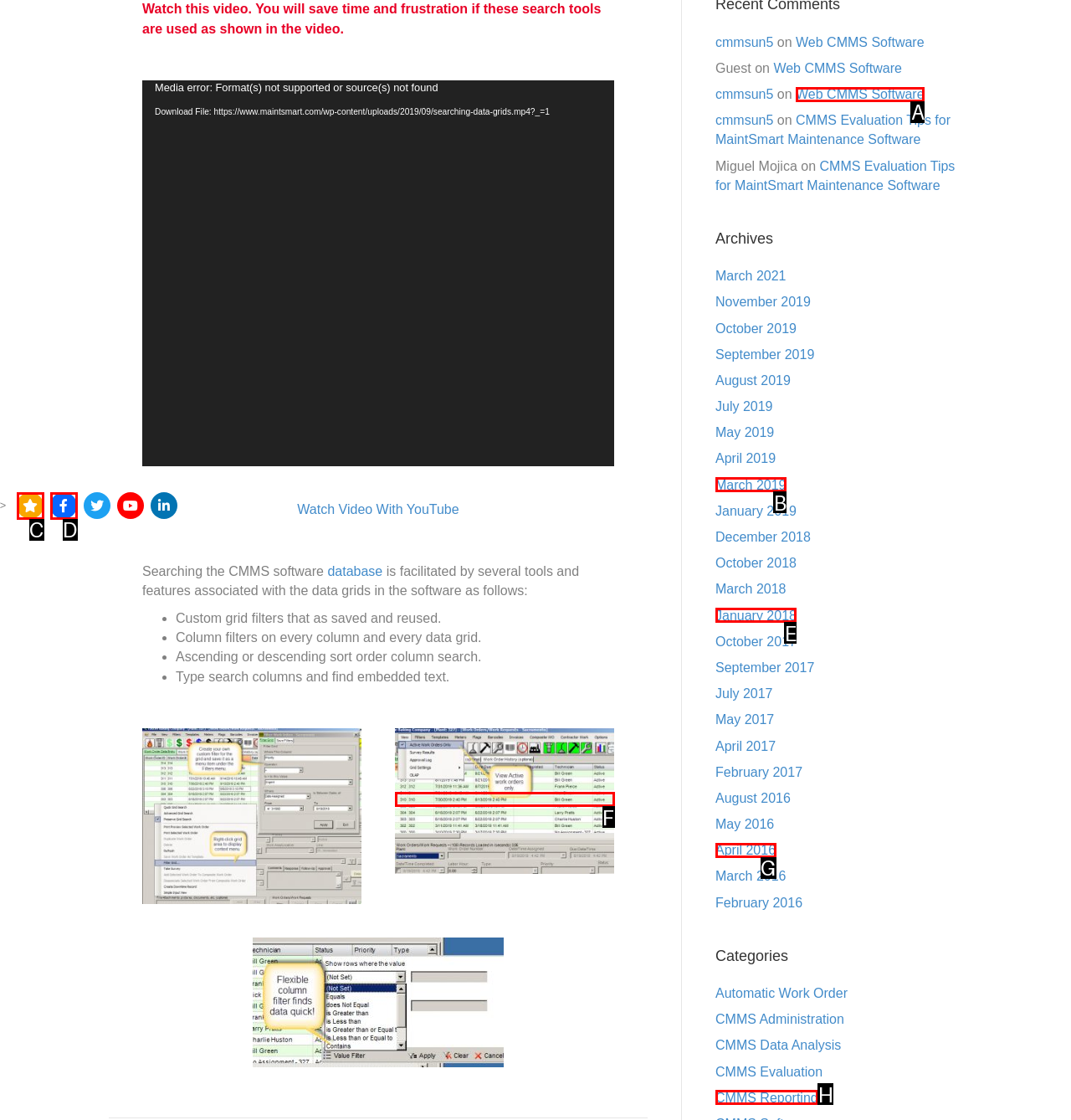Select the HTML element that corresponds to the description: title="Facebook". Reply with the letter of the correct option.

D